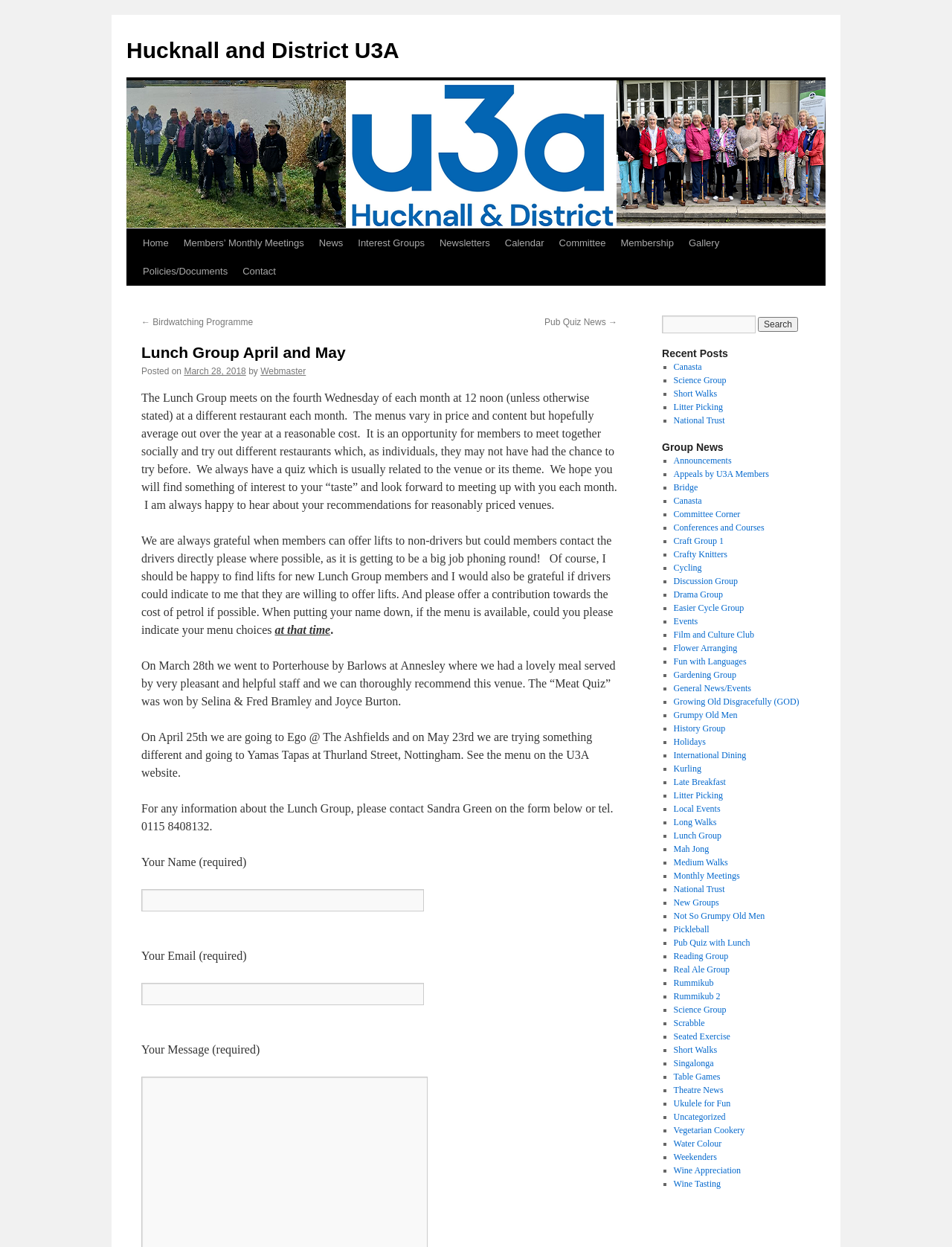Please mark the clickable region by giving the bounding box coordinates needed to complete this instruction: "Click on 'Login'".

None